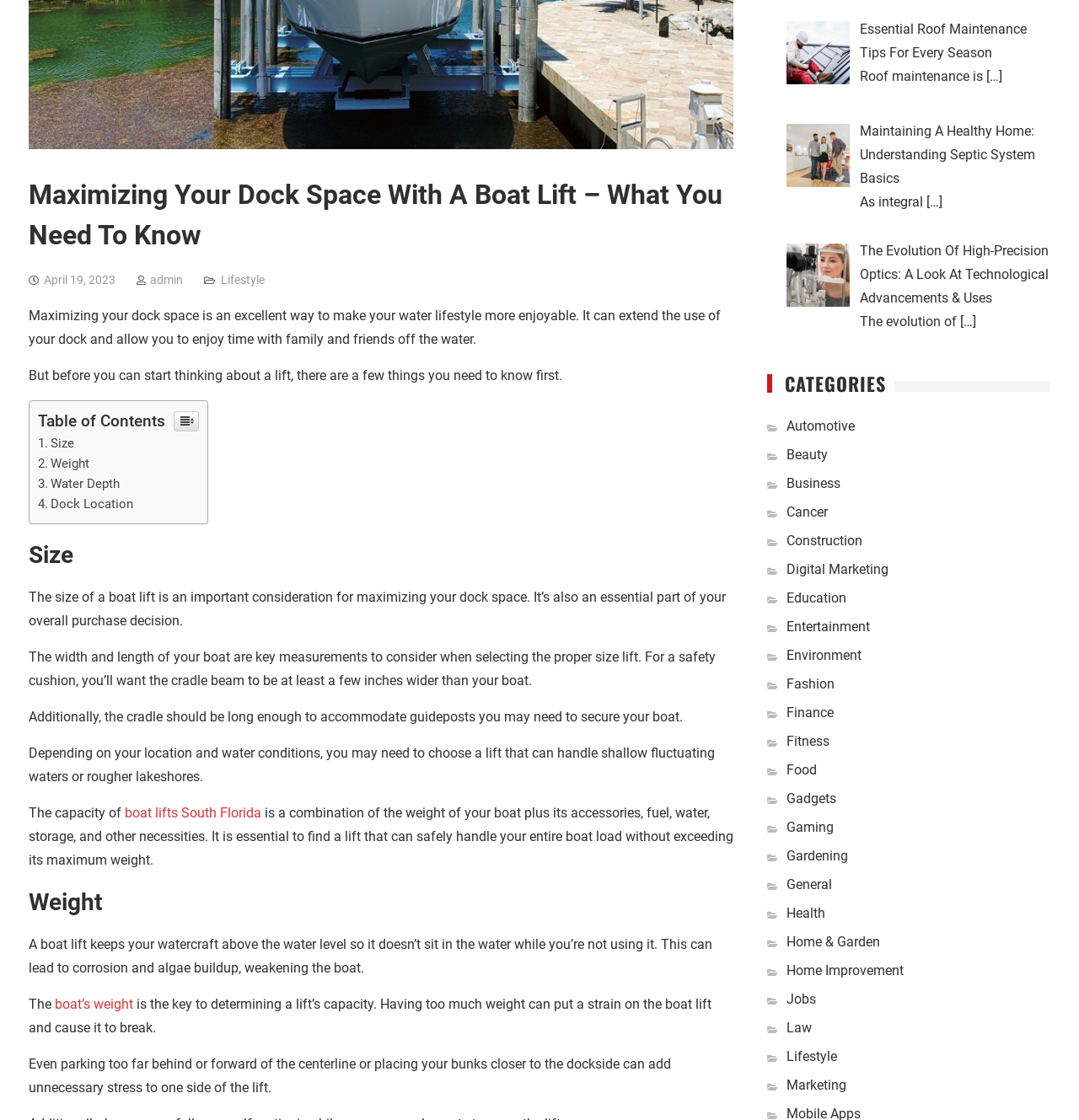Find the bounding box of the web element that fits this description: "Home Improvement".

[0.729, 0.86, 0.838, 0.874]